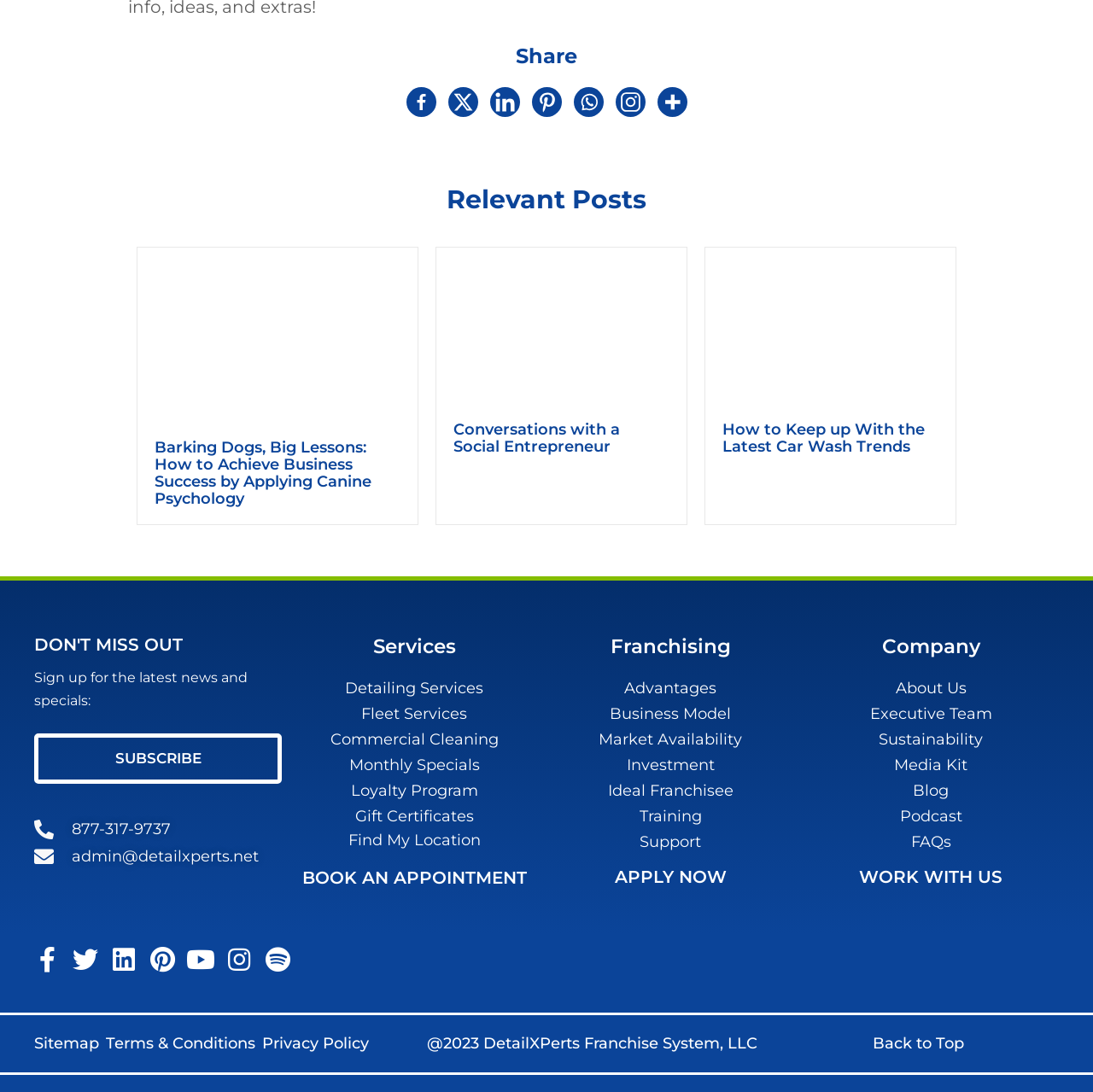Please identify the coordinates of the bounding box that should be clicked to fulfill this instruction: "Book an appointment".

[0.276, 0.794, 0.482, 0.813]